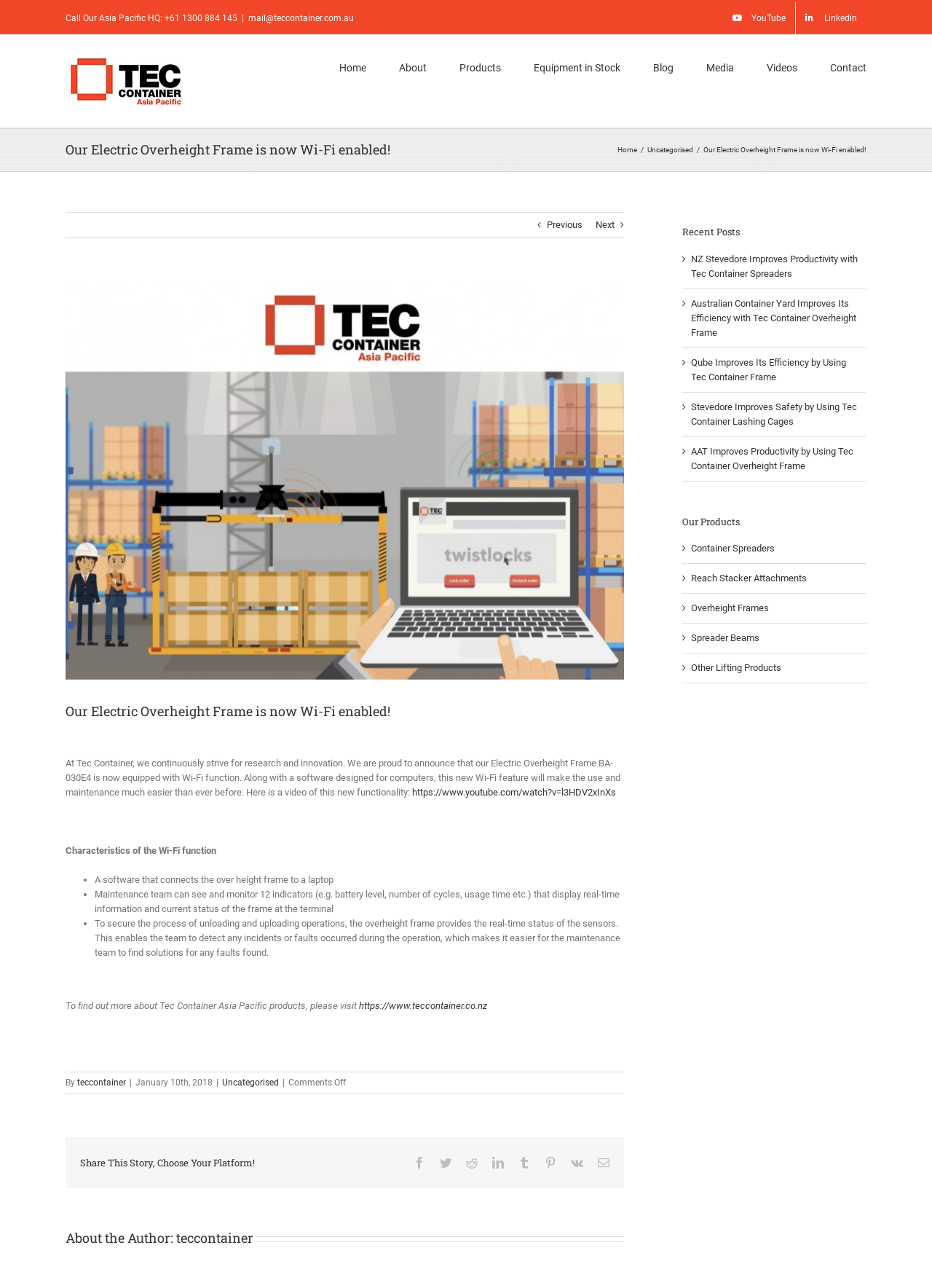Answer the following query concisely with a single word or phrase:
What is the name of the company that provides the Electric Overheight Frame?

TEC Container